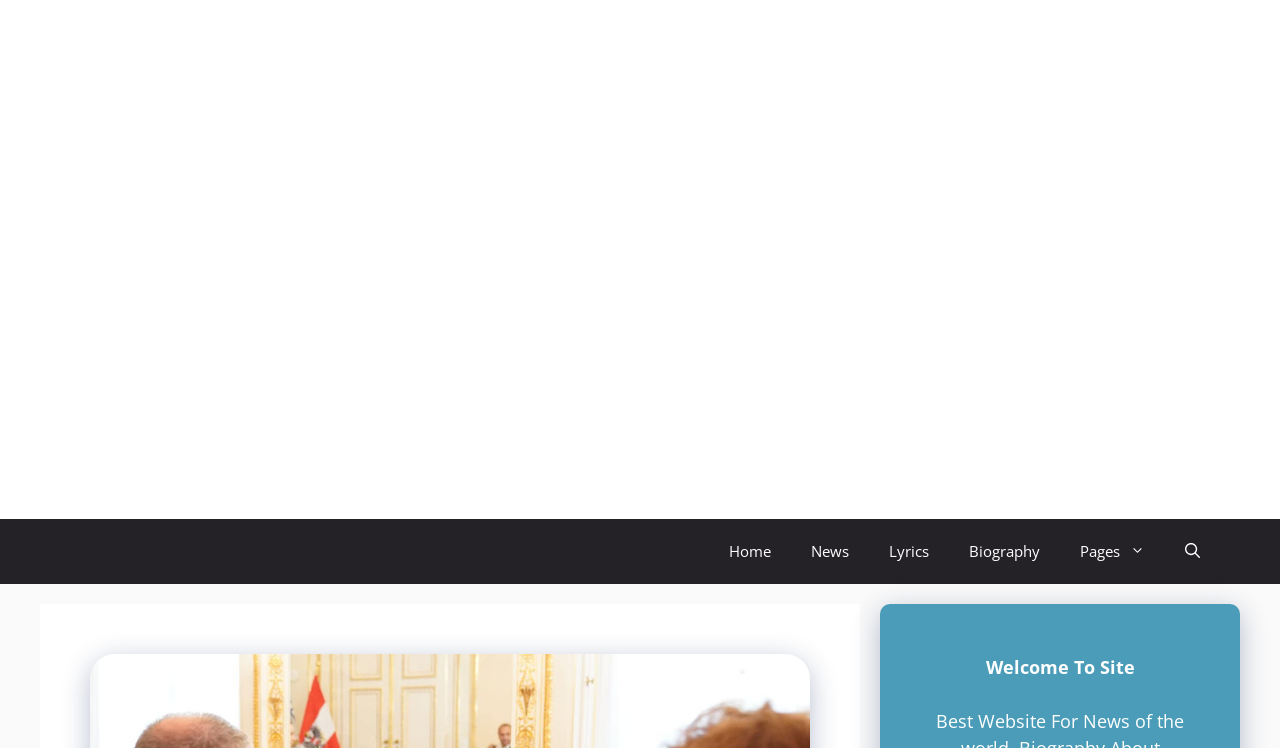Determine the webpage's heading and output its text content.

Austria to follow Britain on Rwanda-style asylum seeker removal scheme